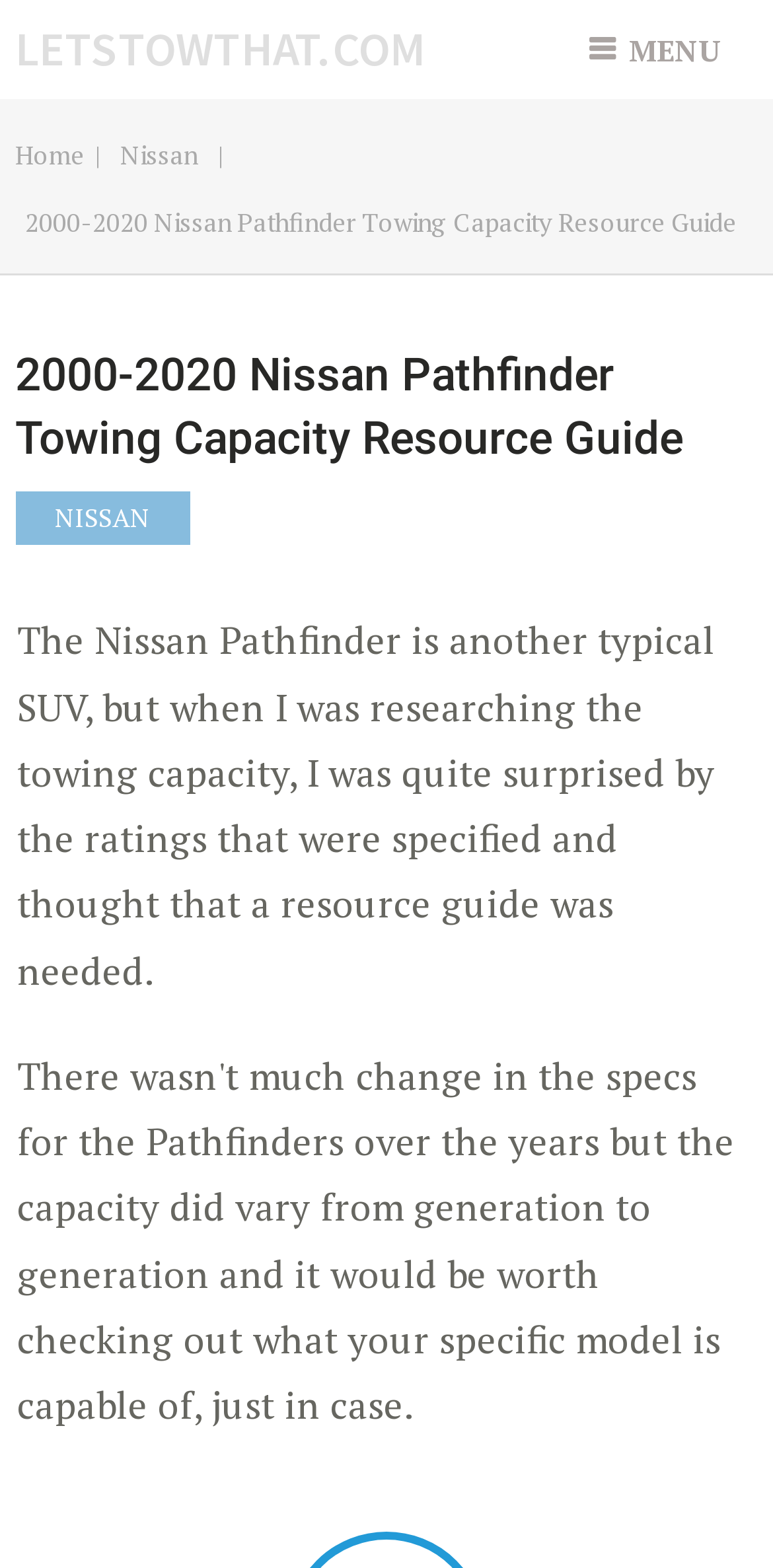Please provide a comprehensive answer to the question below using the information from the image: What is the vertical position of the 'MENU' link?

The bounding box coordinates of the 'MENU' link indicate that it is located at the top of the webpage, with a y1 value of 0.0.